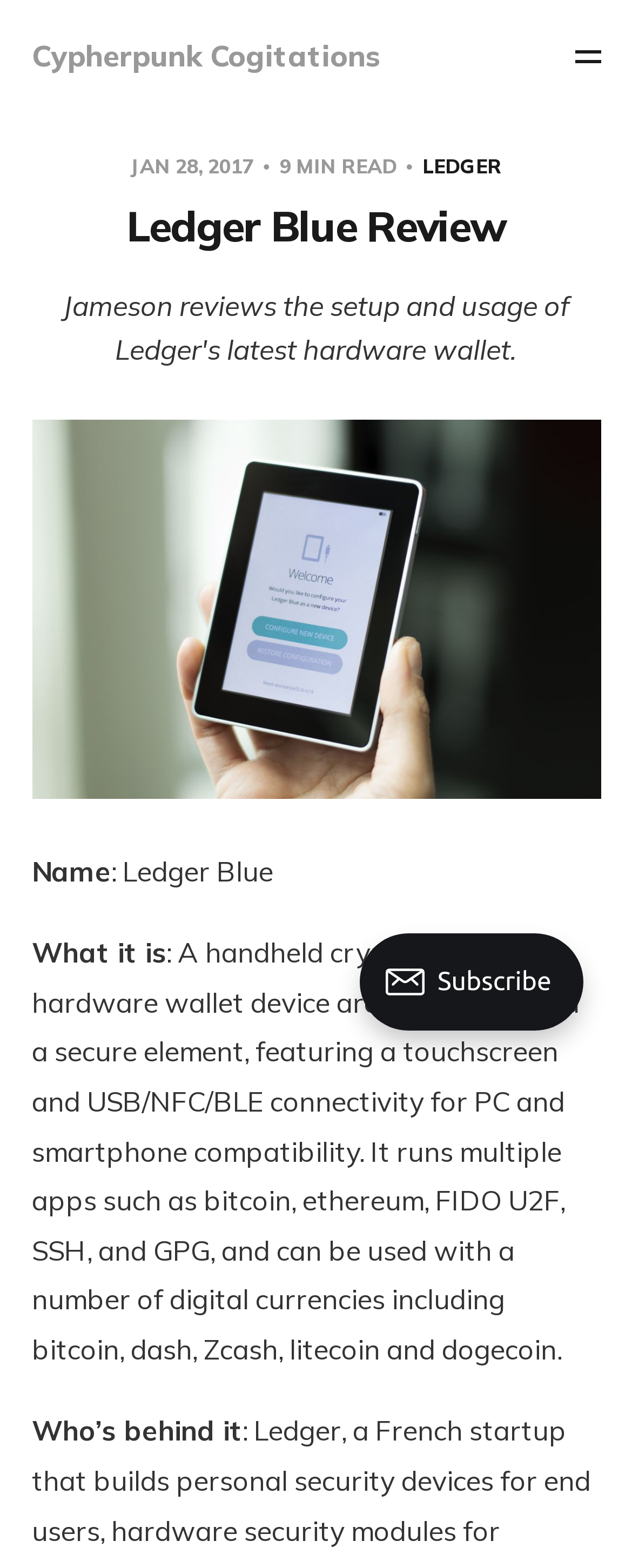Using the description: "Cypherpunk Cogitations", determine the UI element's bounding box coordinates. Ensure the coordinates are in the format of four float numbers between 0 and 1, i.e., [left, top, right, bottom].

[0.05, 0.021, 0.601, 0.051]